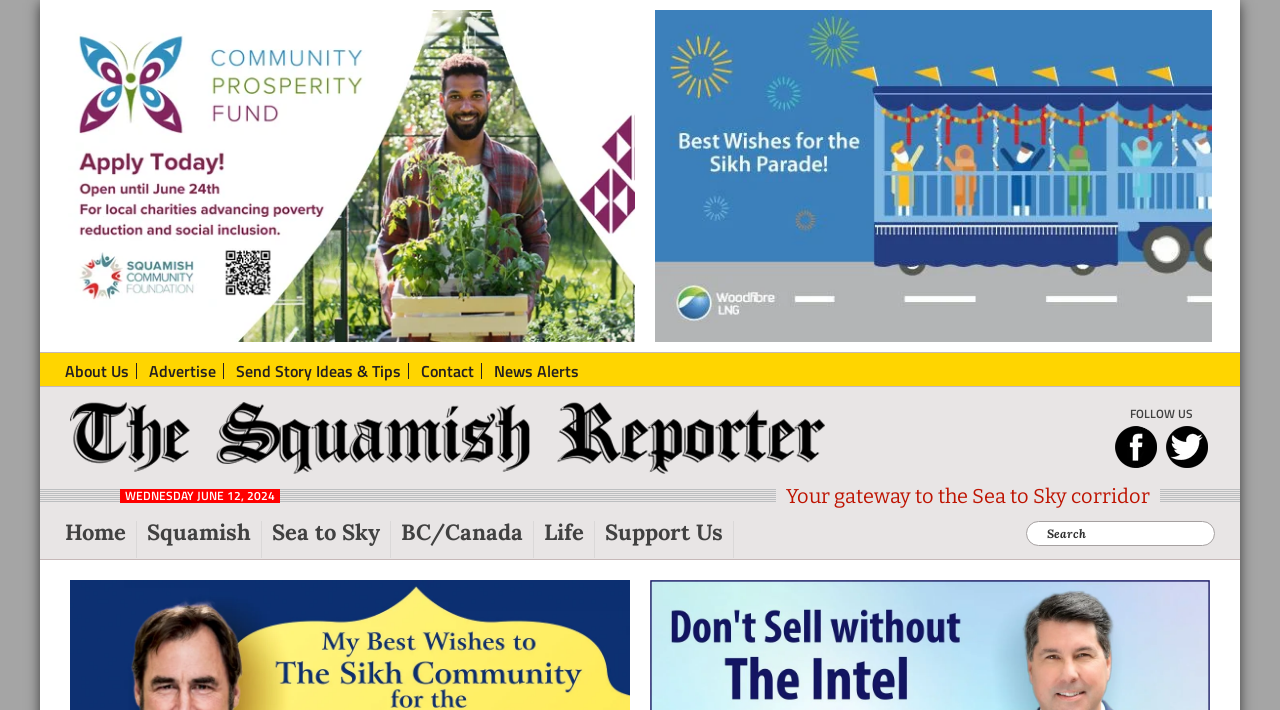Find and provide the bounding box coordinates for the UI element described with: "Send Story Ideas & Tips".

[0.184, 0.512, 0.32, 0.534]